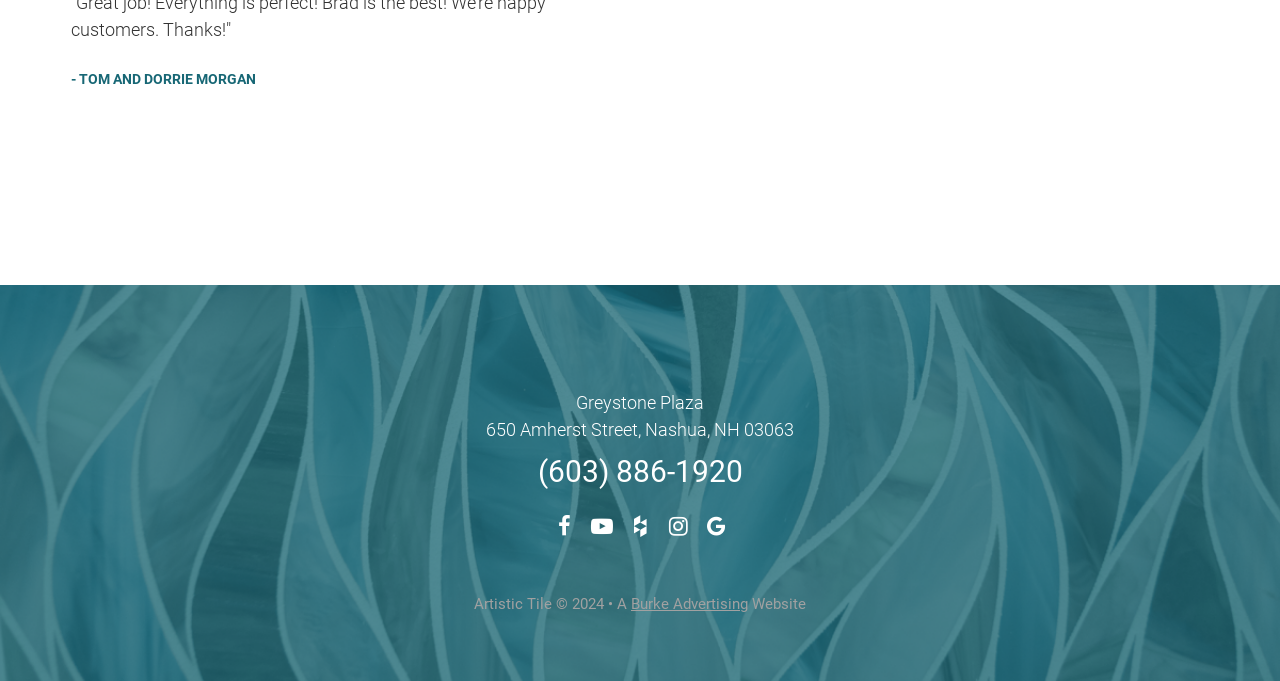Provide the bounding box coordinates for the UI element described in this sentence: "(603) 886-1920". The coordinates should be four float values between 0 and 1, i.e., [left, top, right, bottom].

[0.42, 0.667, 0.58, 0.719]